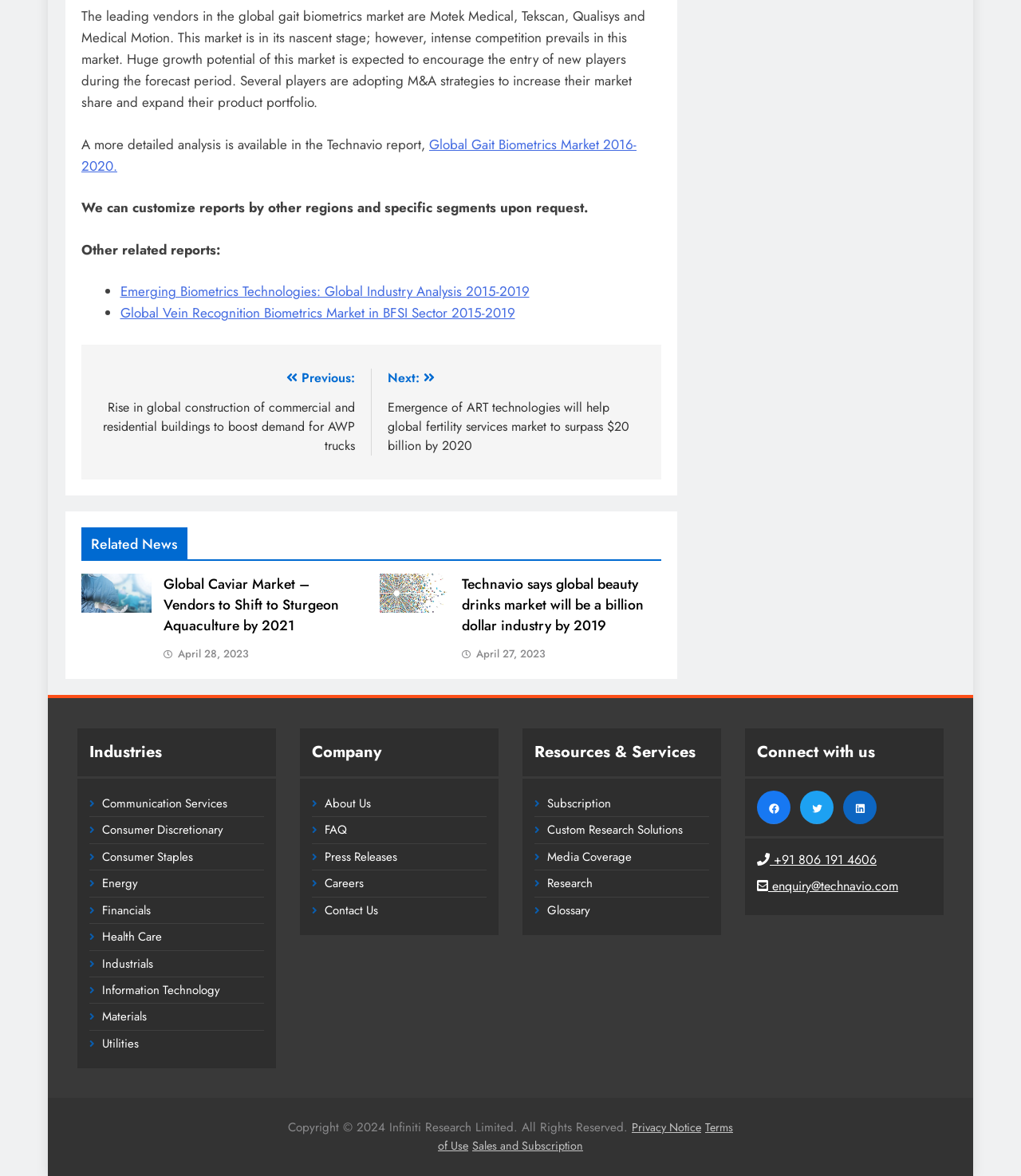Please specify the bounding box coordinates in the format (top-left x, top-left y, bottom-right x, bottom-right y), with all values as floating point numbers between 0 and 1. Identify the bounding box of the UI element described by: April 27, 20231 year ago

[0.466, 0.55, 0.534, 0.562]